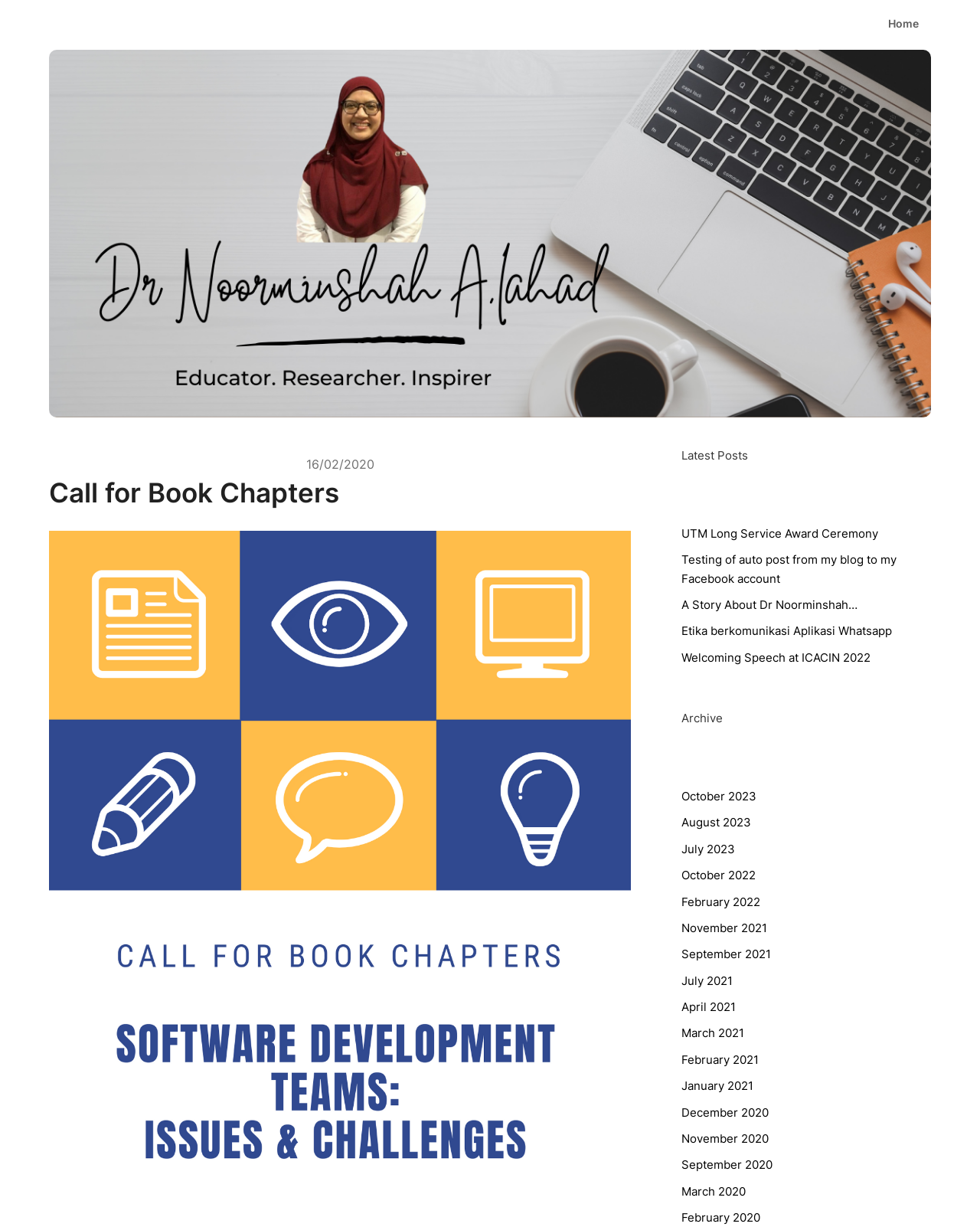From the webpage screenshot, predict the bounding box coordinates (top-left x, top-left y, bottom-right x, bottom-right y) for the UI element described here: Etika berkomunikasi Aplikasi Whatsapp

[0.696, 0.508, 0.91, 0.52]